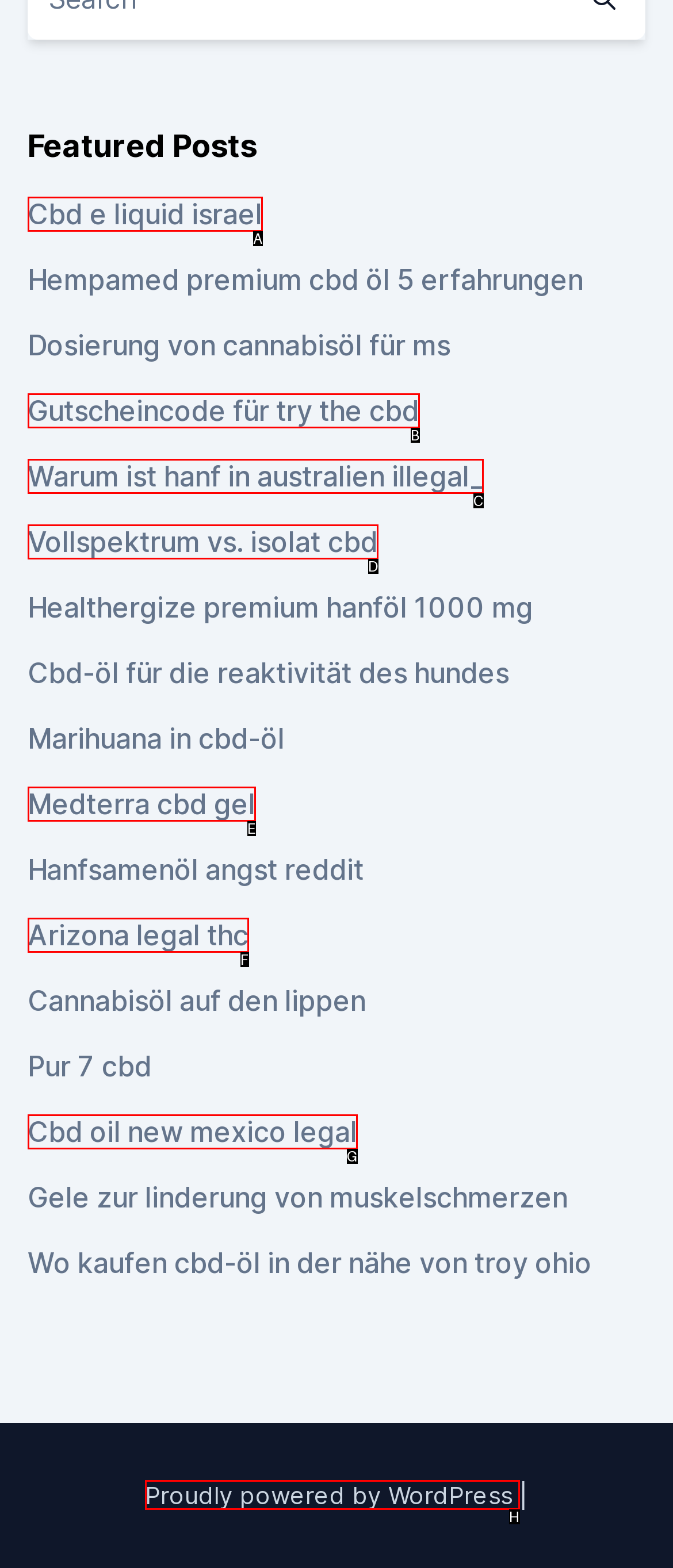Given the description: Cbd e liquid israel, choose the HTML element that matches it. Indicate your answer with the letter of the option.

A